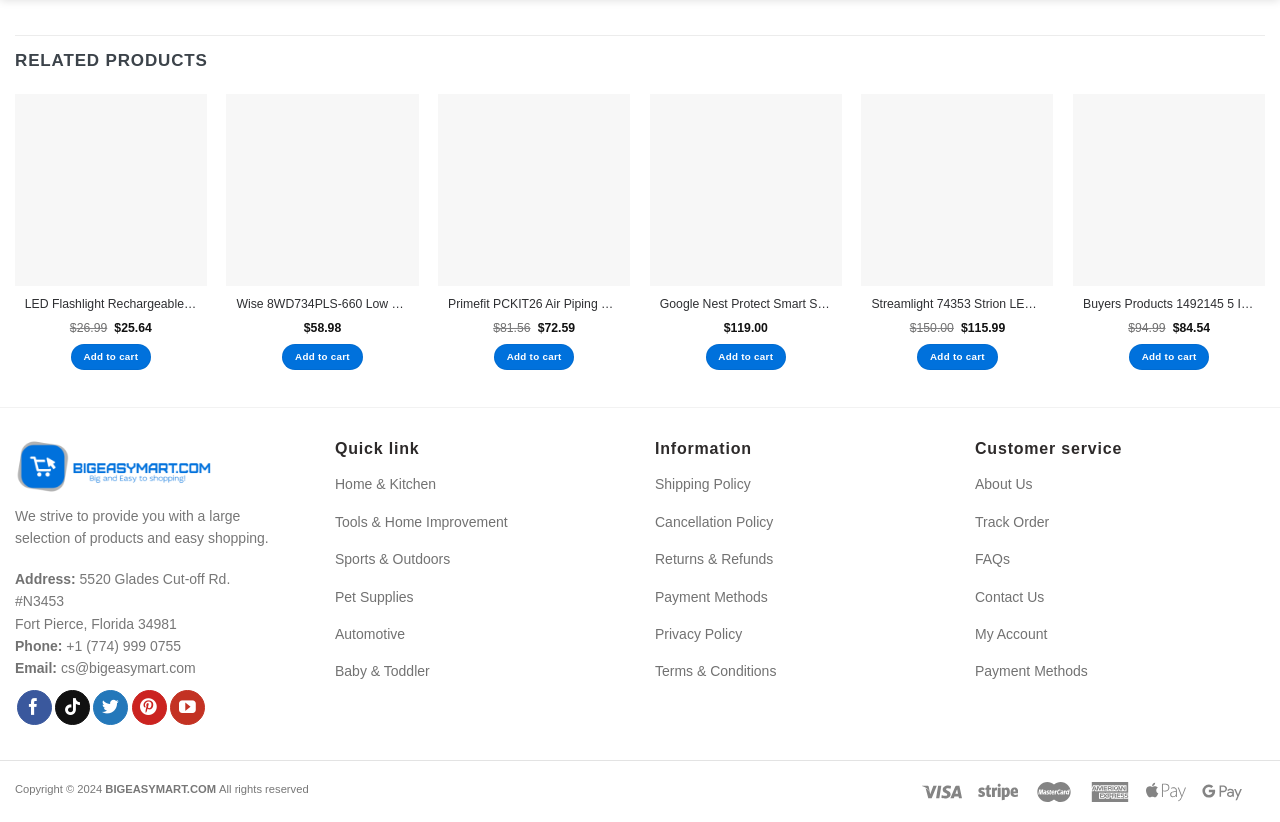What is the phone number?
Based on the visual content, answer with a single word or a brief phrase.

+1 (774) 999 0755